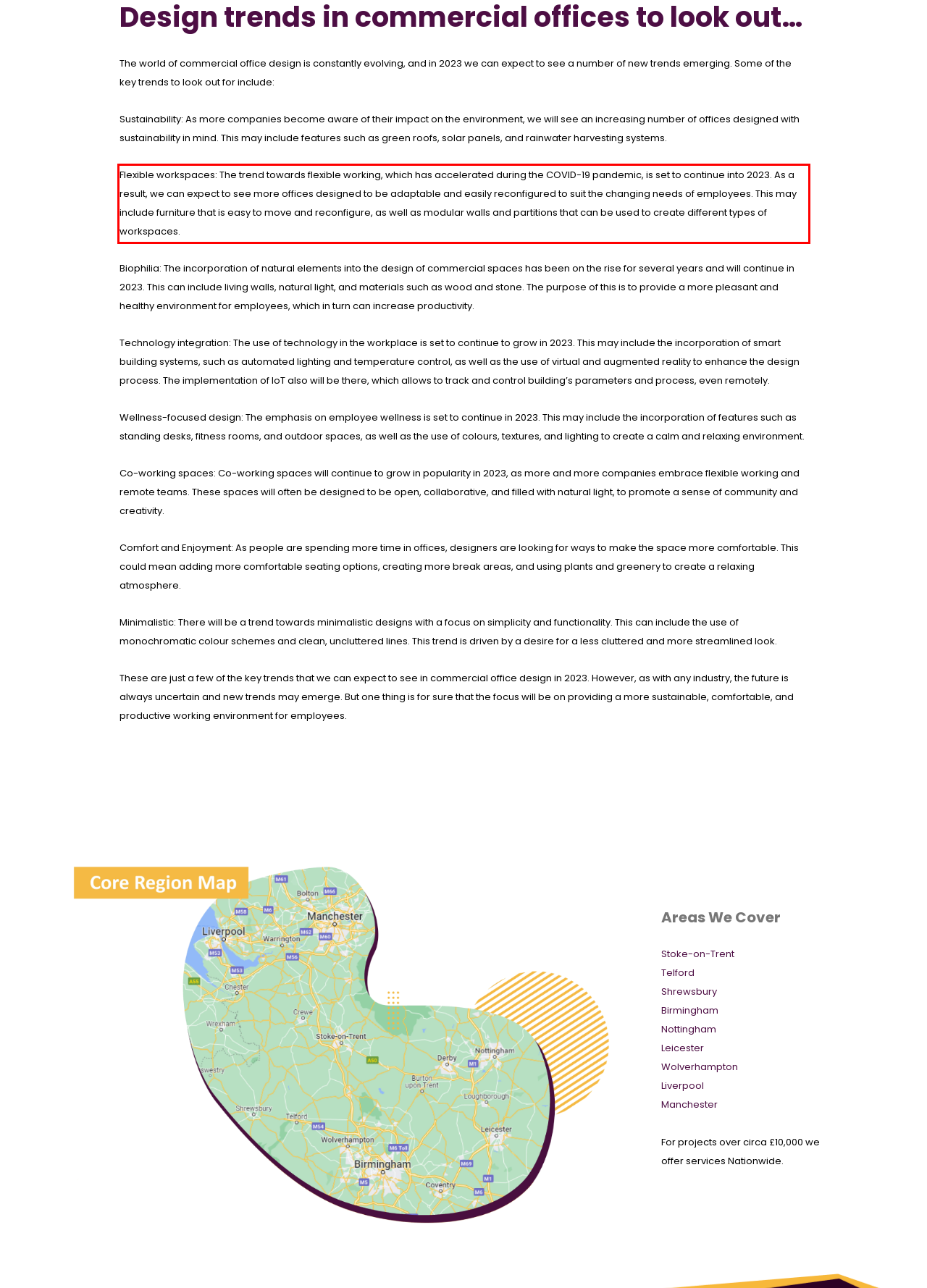Examine the screenshot of the webpage, locate the red bounding box, and perform OCR to extract the text contained within it.

Flexible workspaces: The trend towards flexible working, which has accelerated during the COVID-19 pandemic, is set to continue into 2023. As a result, we can expect to see more offices designed to be adaptable and easily reconfigured to suit the changing needs of employees. This may include furniture that is easy to move and reconfigure, as well as modular walls and partitions that can be used to create different types of workspaces.